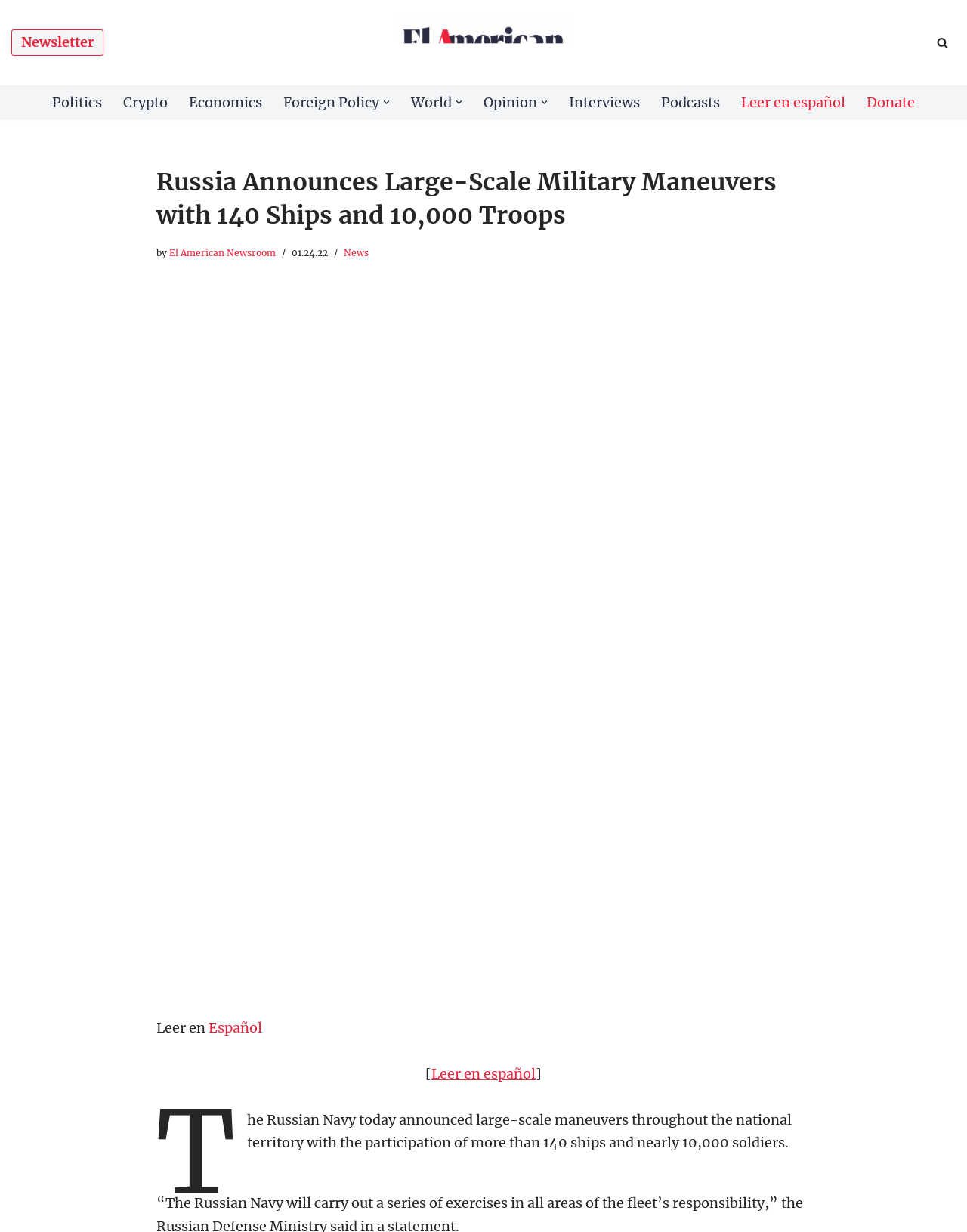Please identify the bounding box coordinates of the region to click in order to complete the given instruction: "Click on the 'El American Newsroom' link". The coordinates should be four float numbers between 0 and 1, i.e., [left, top, right, bottom].

[0.175, 0.201, 0.285, 0.21]